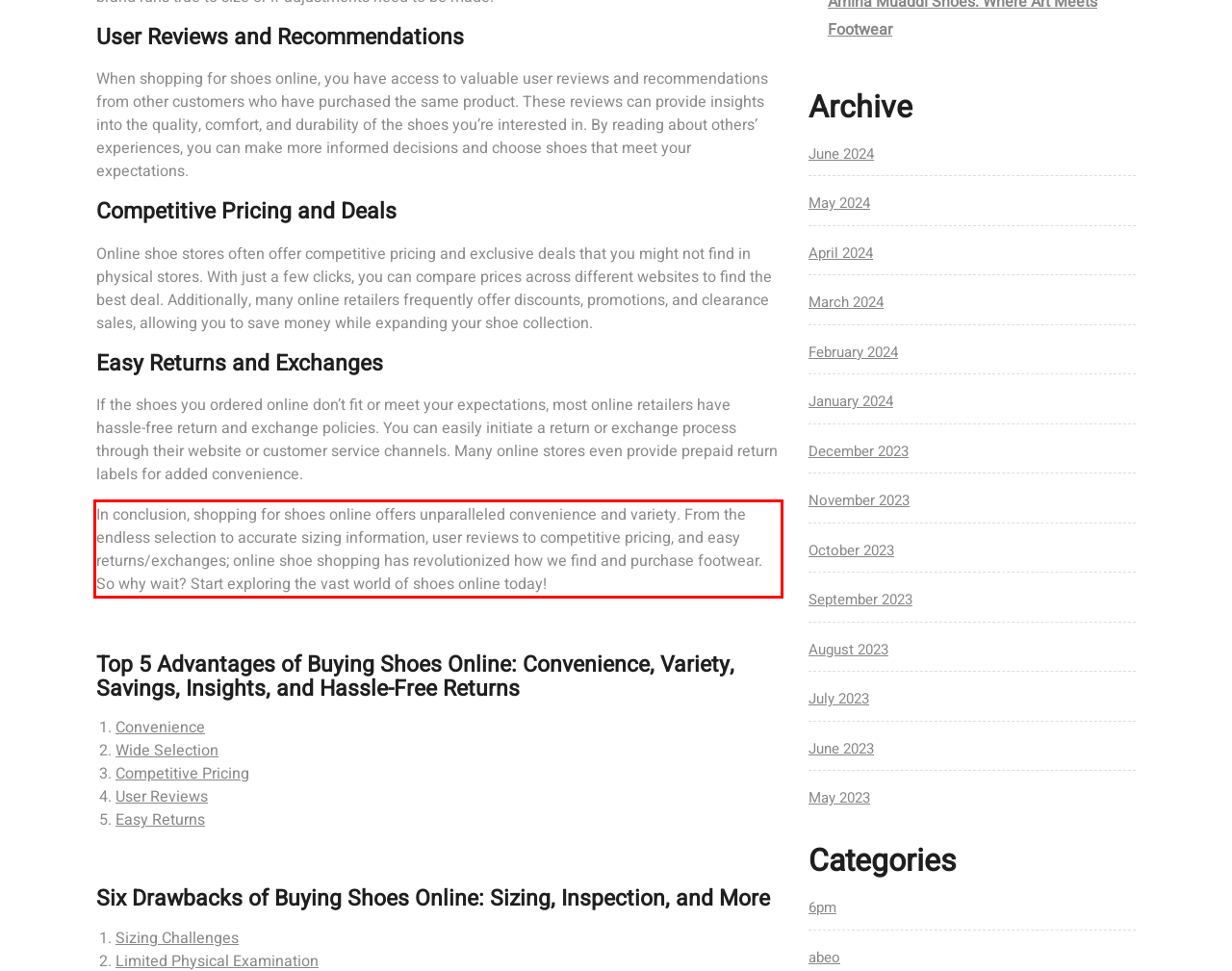Identify the red bounding box in the webpage screenshot and perform OCR to generate the text content enclosed.

In conclusion, shopping for shoes online offers unparalleled convenience and variety. From the endless selection to accurate sizing information, user reviews to competitive pricing, and easy returns/exchanges; online shoe shopping has revolutionized how we find and purchase footwear. So why wait? Start exploring the vast world of shoes online today!